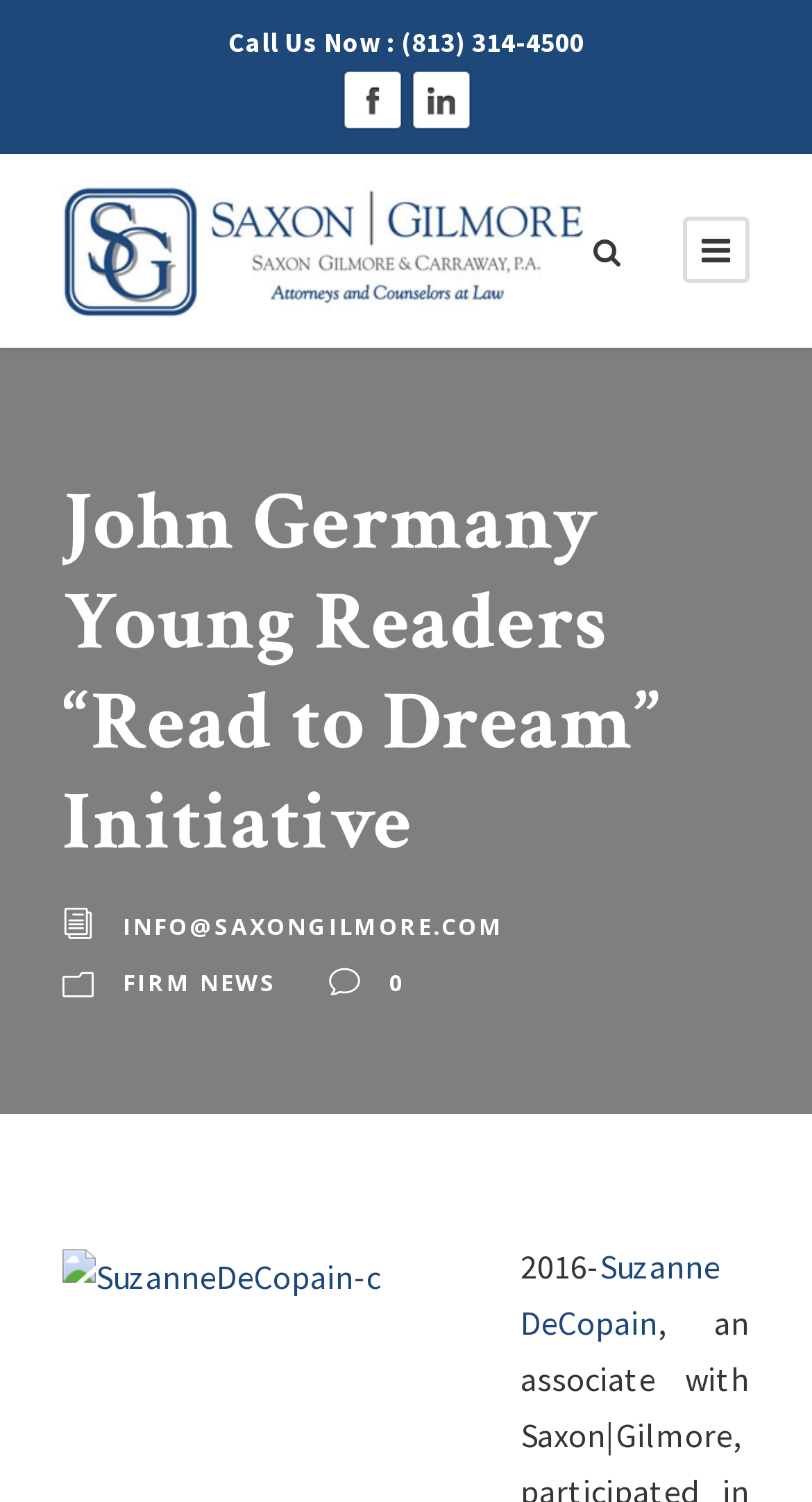What is the name of the law firm?
Please use the image to provide a one-word or short phrase answer.

Tampa business and litigation law firm